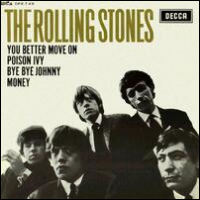Generate a complete and detailed caption for the image.

The image features the iconic album cover of "The Rolling Stones," showcasing the legendary band in a classic black-and-white photograph. Prominently displayed at the top is the band's name, "THE ROLLING STONES," in large, bold lettering that captures attention. Below this, the album title is highlighted, listing tracks such as "YOU BETTER MOVE ON," "POISON IVY," "BYE BYE JOHNNY," and "MONEY," indicative of the band's rich musical legacy. The cover is produced under the Decca label, symbolizing the band's historical significance in the rock genre. This image exemplifies the band's early style and cultural impact, serving as a reminder of their revolutionary role in shaping modern music.